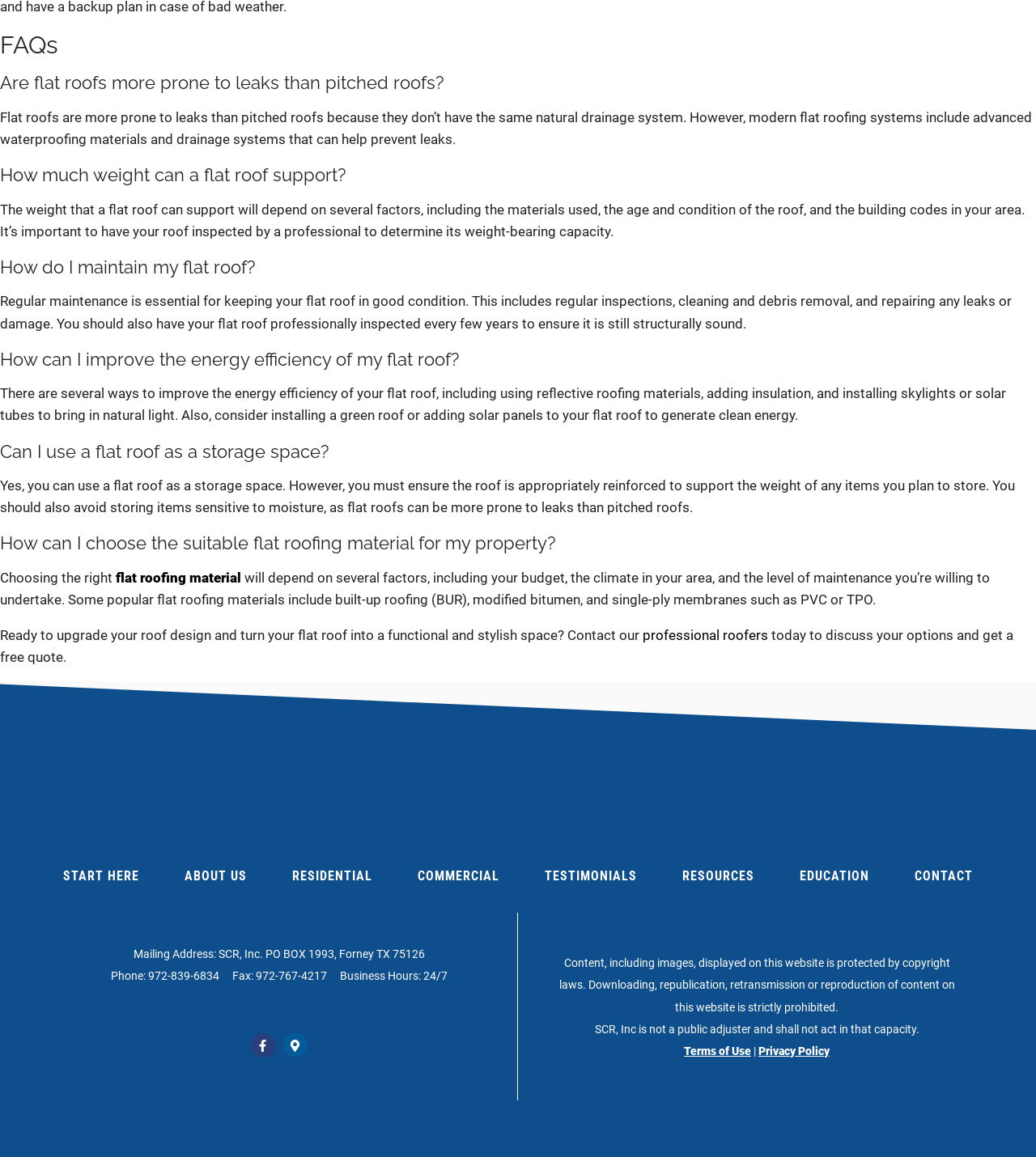Please answer the following question using a single word or phrase: 
Who can I contact to discuss my flat roof options?

Professional roofers